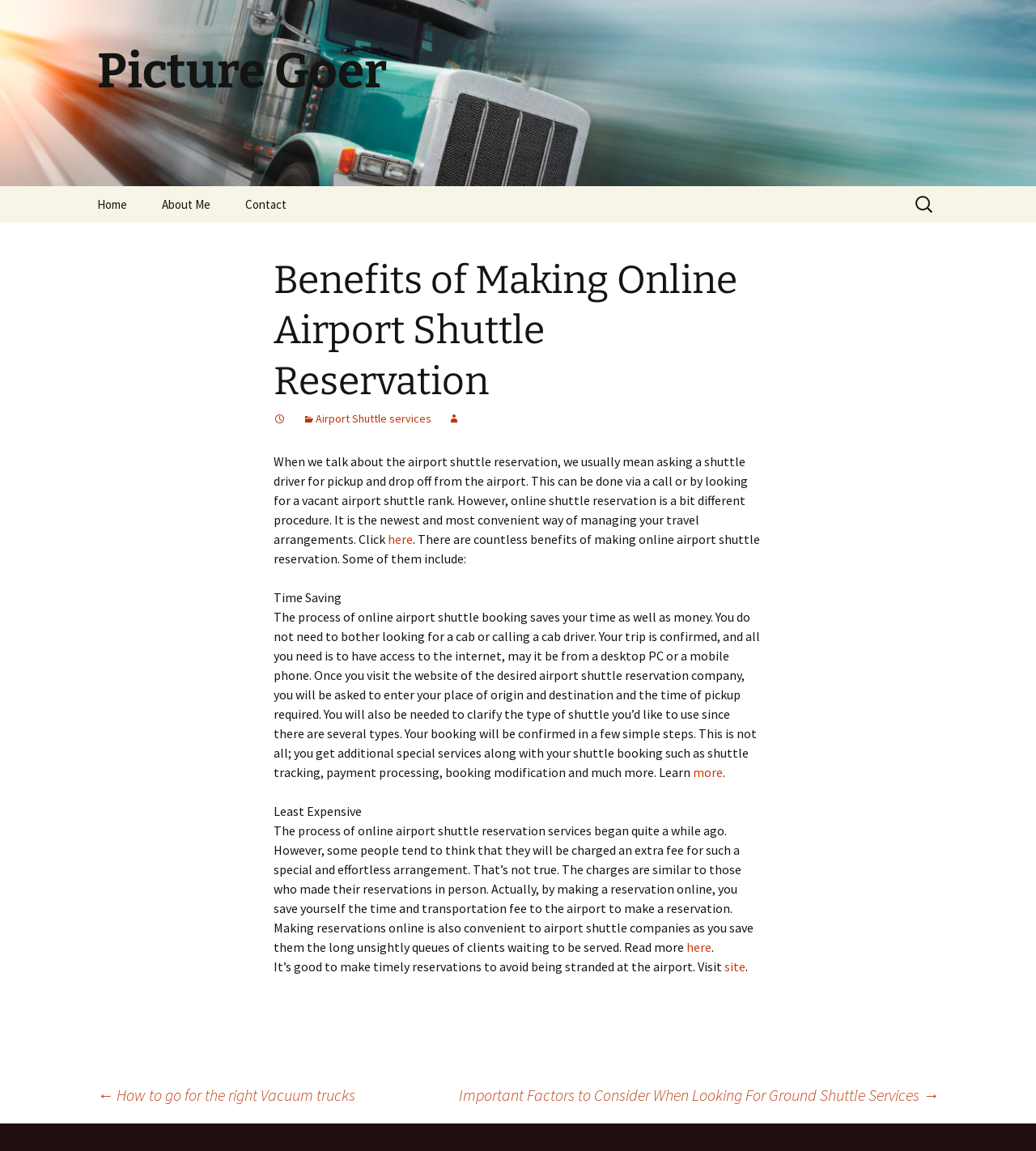Answer the question with a brief word or phrase:
How many types of shuttle services are mentioned?

Several